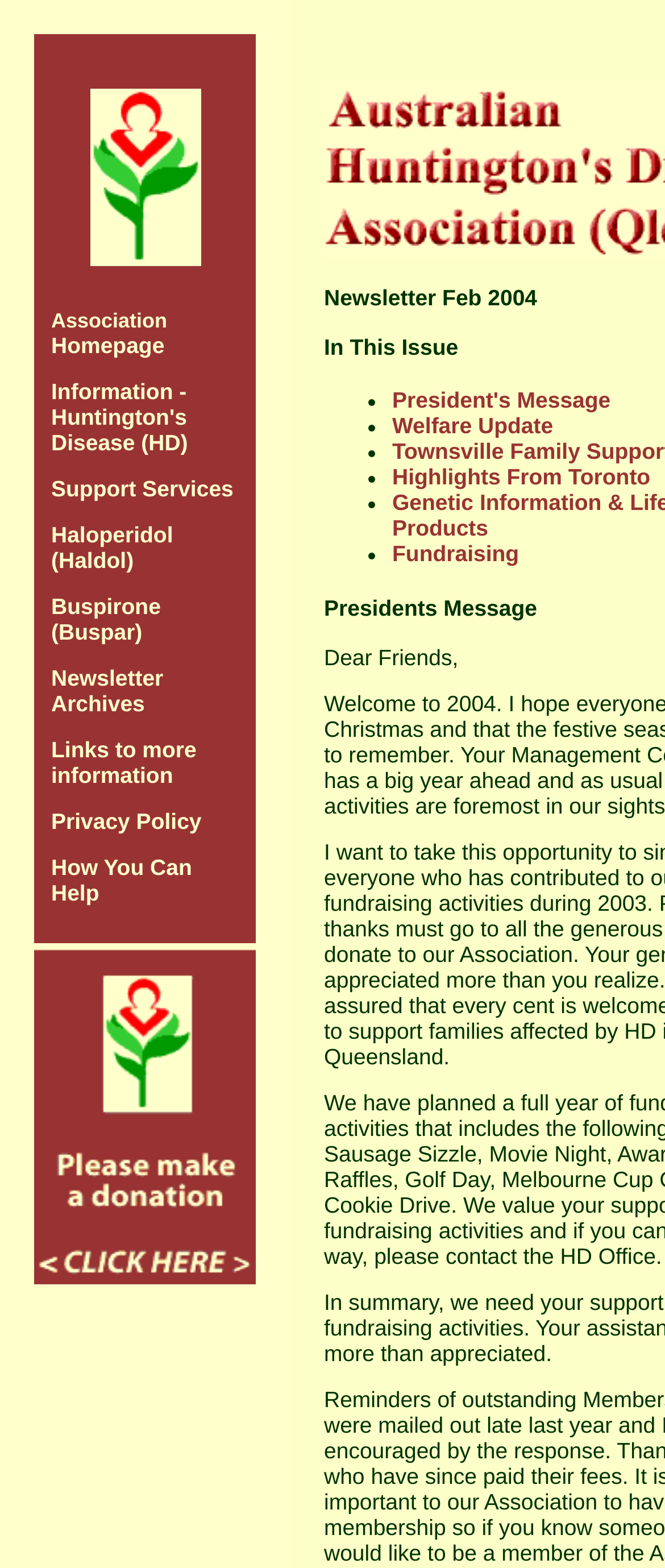Specify the bounding box coordinates of the area to click in order to follow the given instruction: "Click the Huntington's logo."

[0.135, 0.169, 0.301, 0.184]